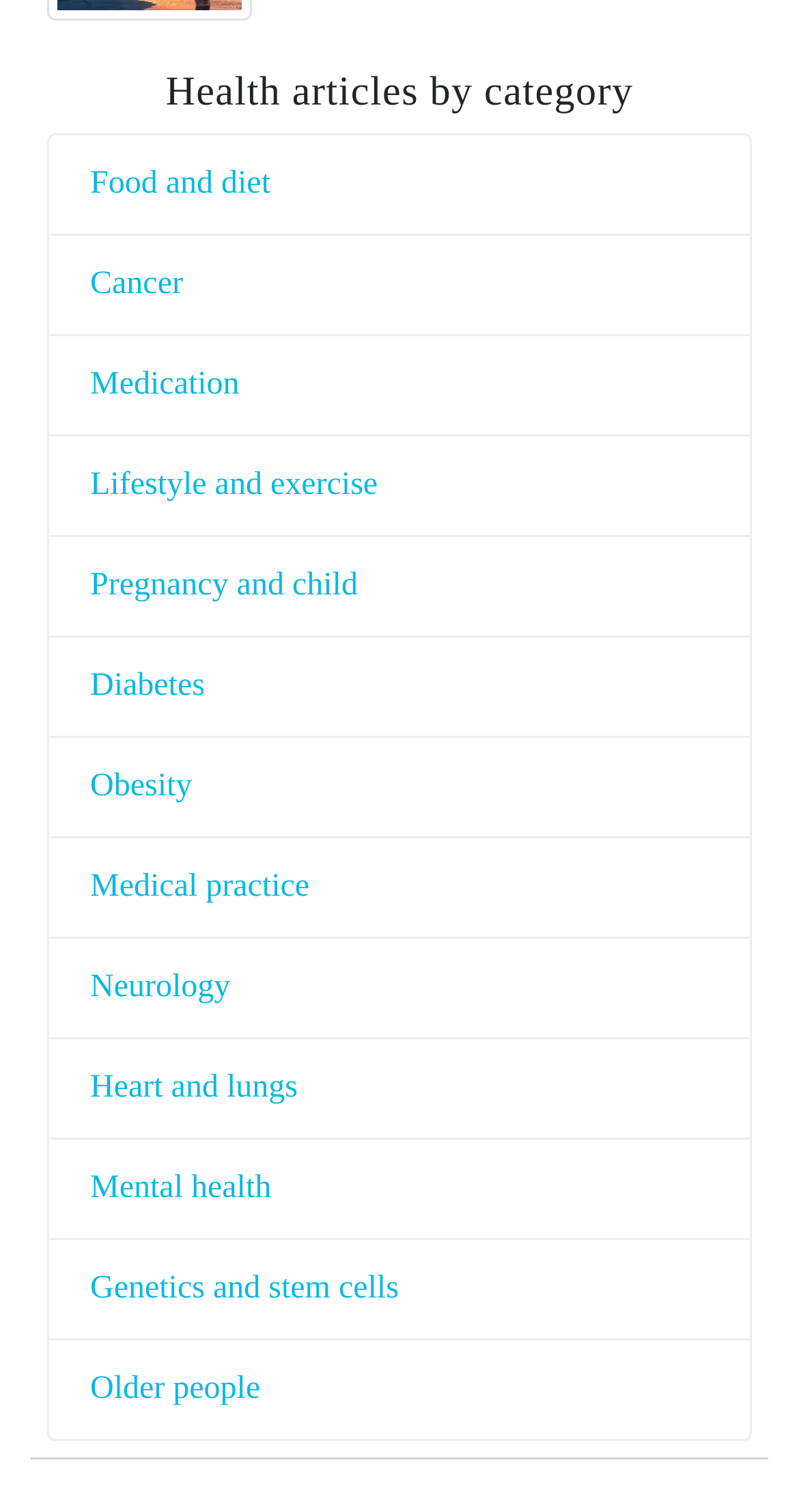Please identify the coordinates of the bounding box that should be clicked to fulfill this instruction: "View articles on mental health".

[0.113, 0.773, 0.34, 0.796]